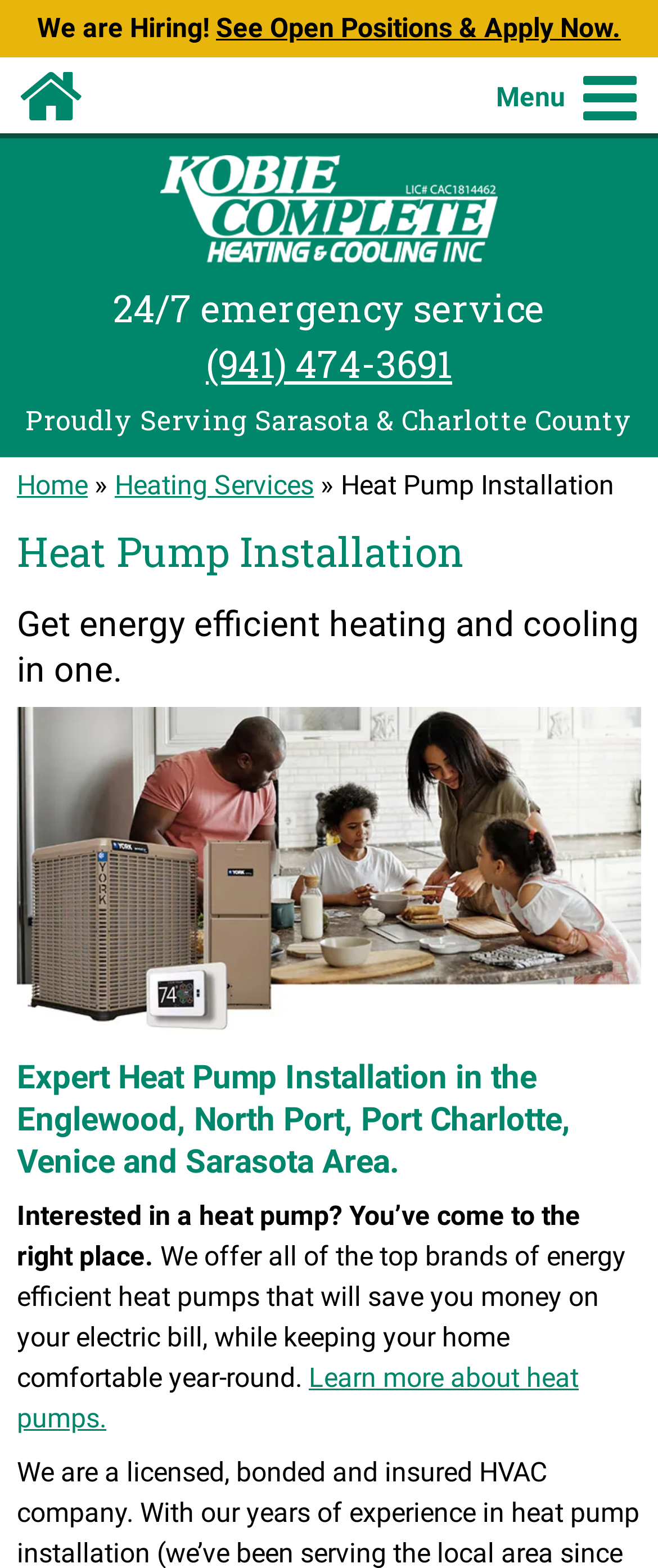Can you look at the image and give a comprehensive answer to the question:
What is the phone number for emergency service?

The phone number for emergency service can be found in the link '24/7 emergency service (941) 474-3691' which is located at the top of the webpage.